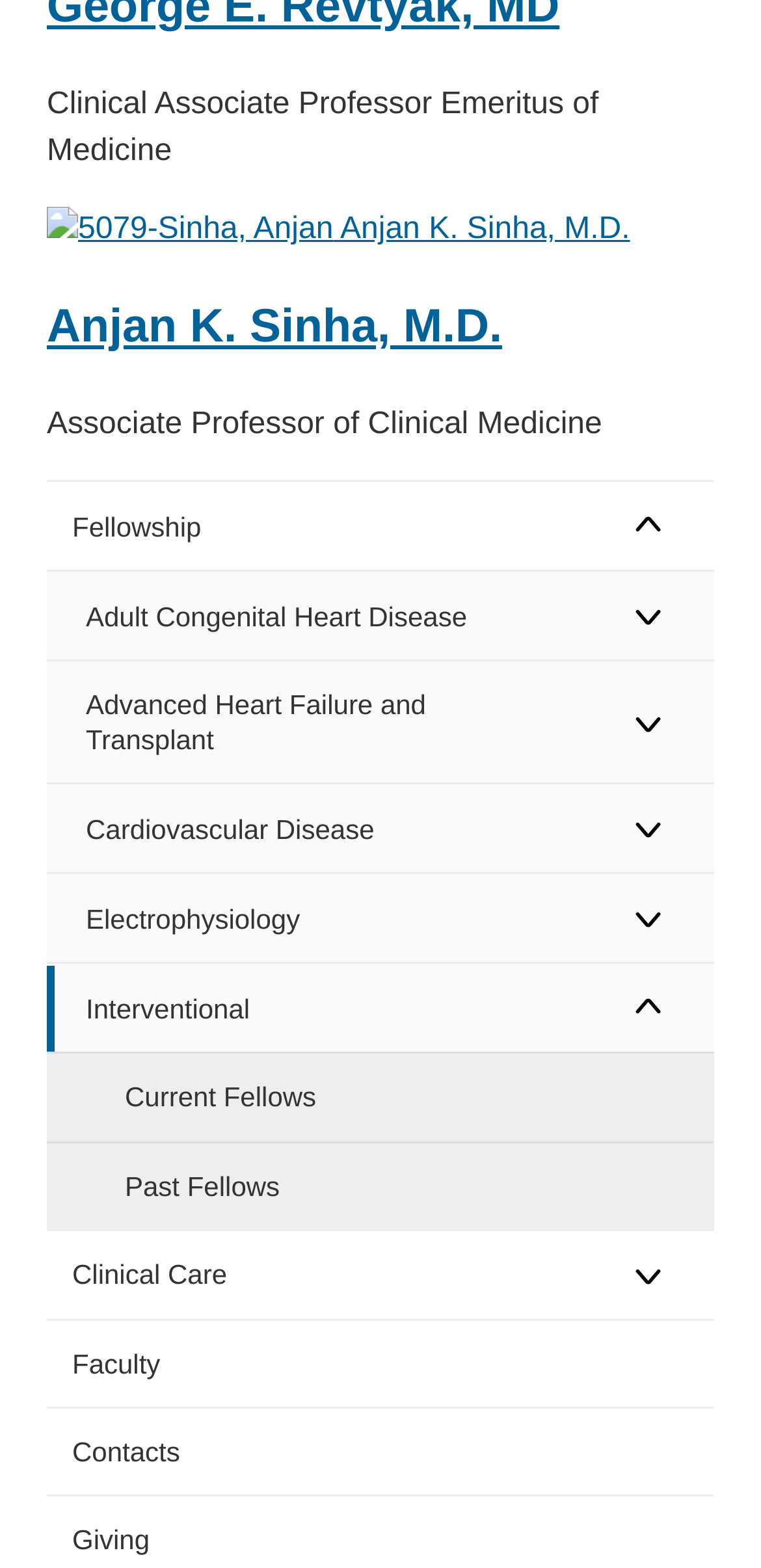What is the title of the webpage?
Based on the image content, provide your answer in one word or a short phrase.

Anjan K. Sinha, M.D.